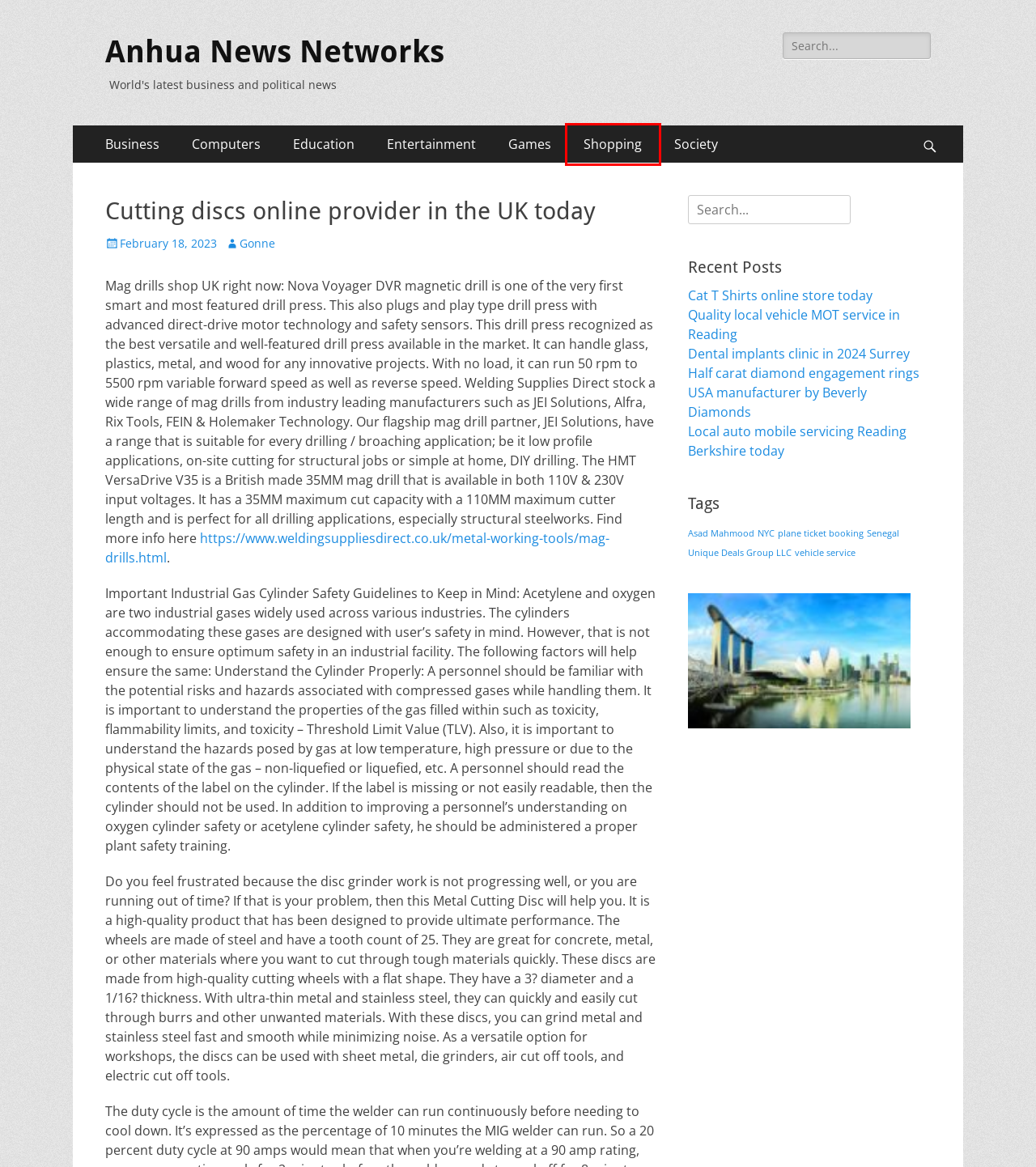Examine the screenshot of a webpage featuring a red bounding box and identify the best matching webpage description for the new page that results from clicking the element within the box. Here are the options:
A. Cat T Shirts online store today - Anhua News Networks
B. plane ticket booking Archives - Anhua News Networks
C. Senegal Archives - Anhua News Networks
D. Mag Drills | Low Prices | Welding Supplies DIrect
E. Shopping Archives - Anhua News Networks
F. Anhua News Networks - World's latest business and political news
G. Society Archives - Anhua News Networks
H. Dental implants clinic in 2024 Surrey - Anhua News Networks

E